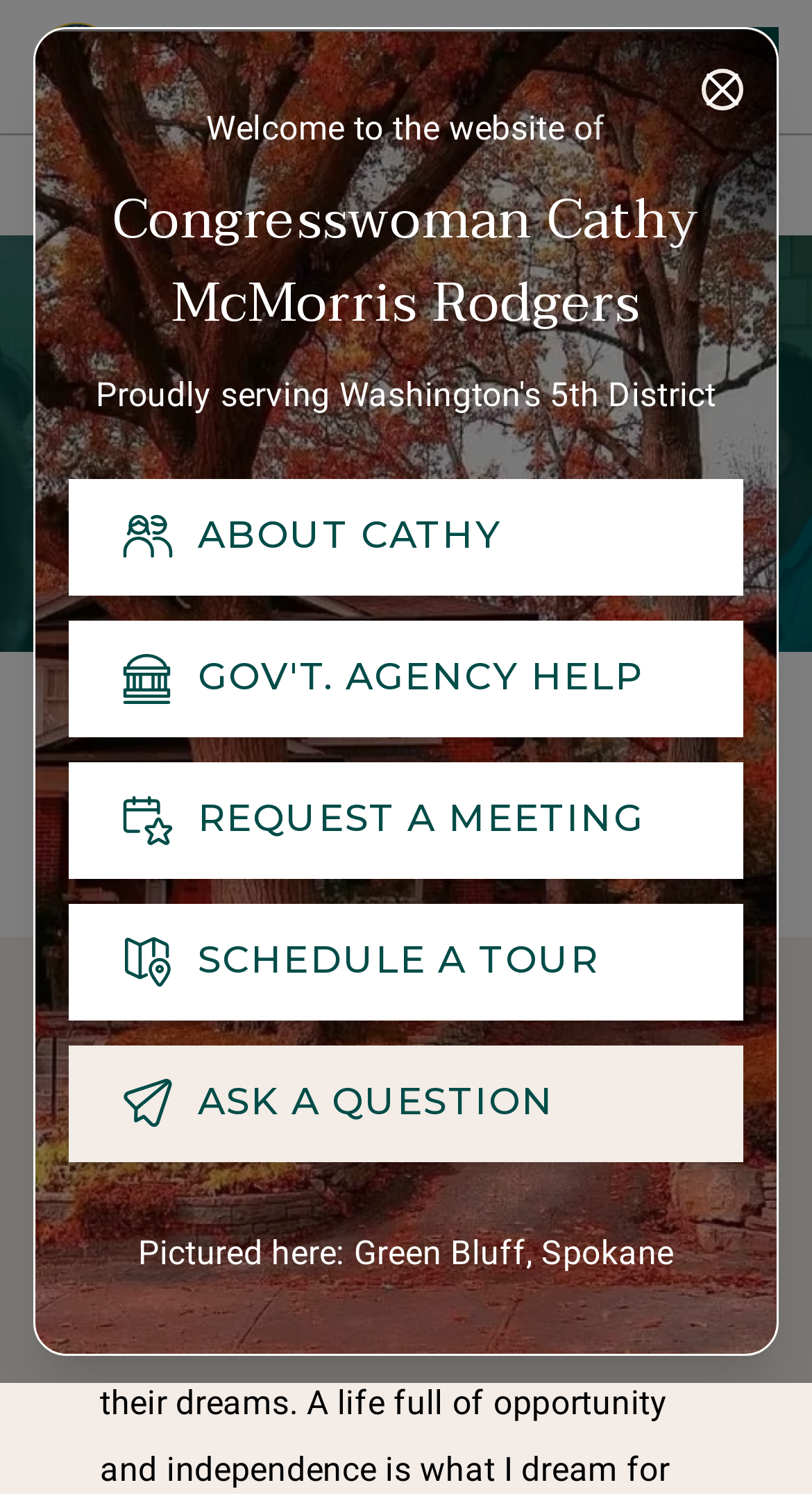Answer briefly with one word or phrase:
What is the topic of the section below the 'Select an Issue' button?

My Position On Disabilities